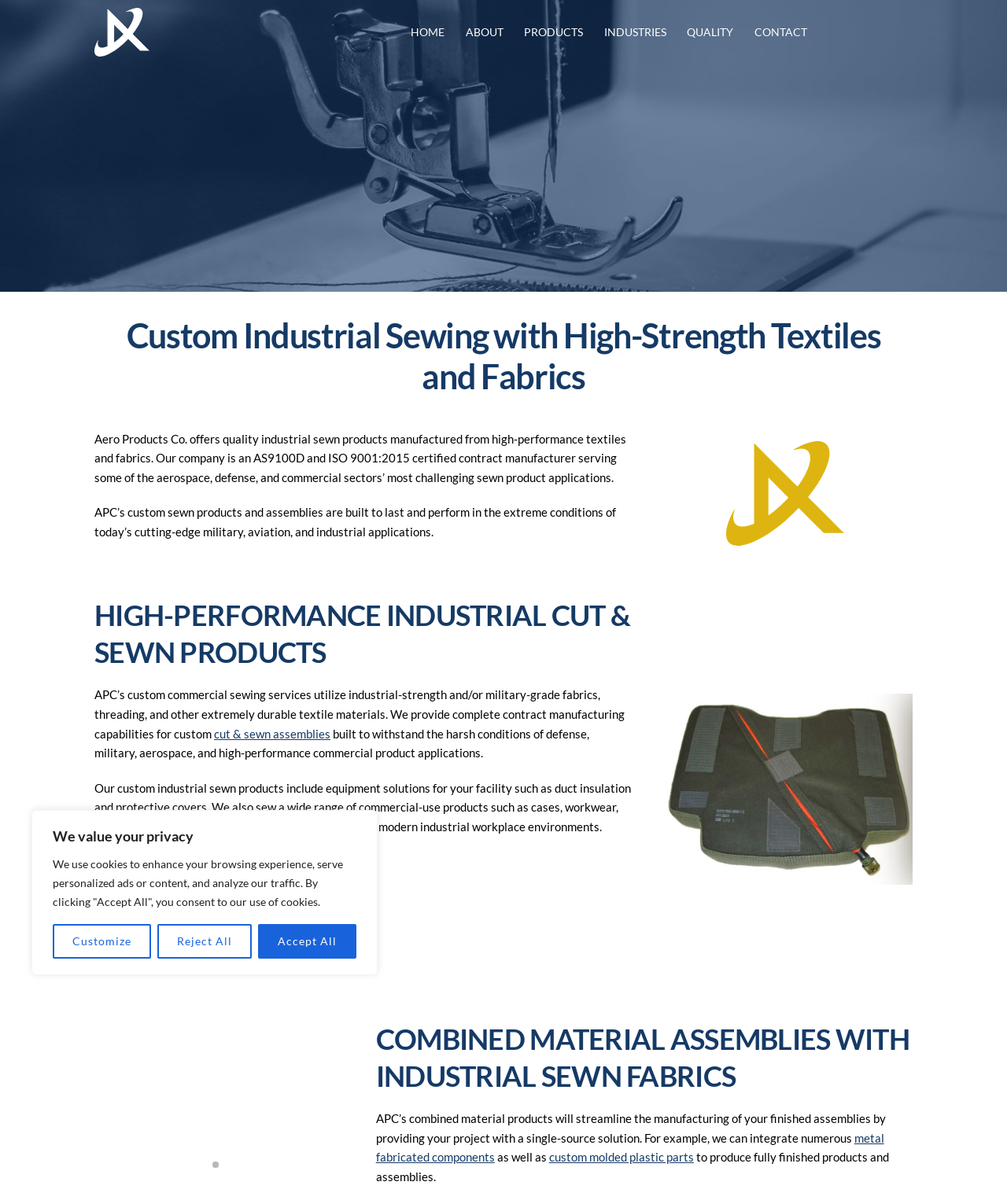Analyze the image and deliver a detailed answer to the question: What is the purpose of Aero Products Company's custom duct insulation?

According to the webpage content, Aero Products Company's custom duct insulation is part of their equipment solutions for facilities, along with other products such as protective covers.